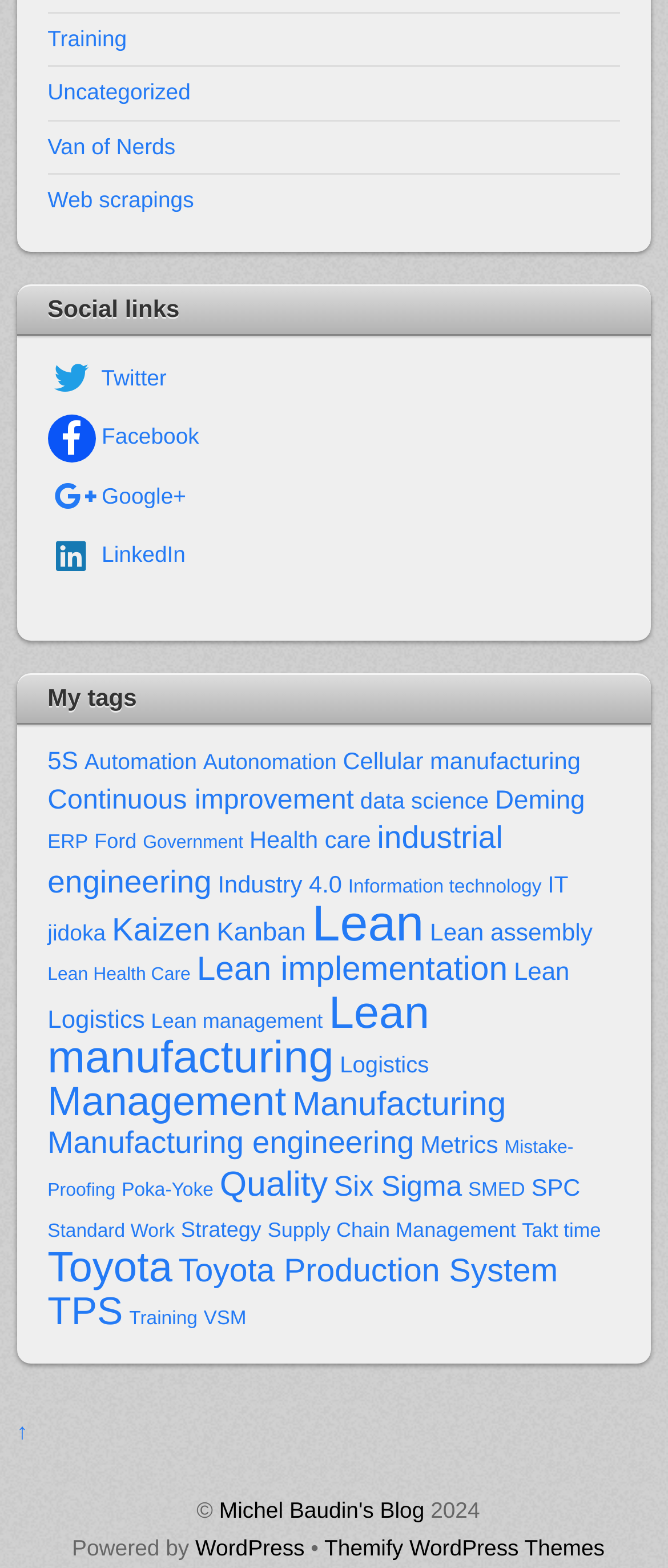Find and provide the bounding box coordinates for the UI element described with: "Toyota Production System".

[0.267, 0.8, 0.835, 0.823]